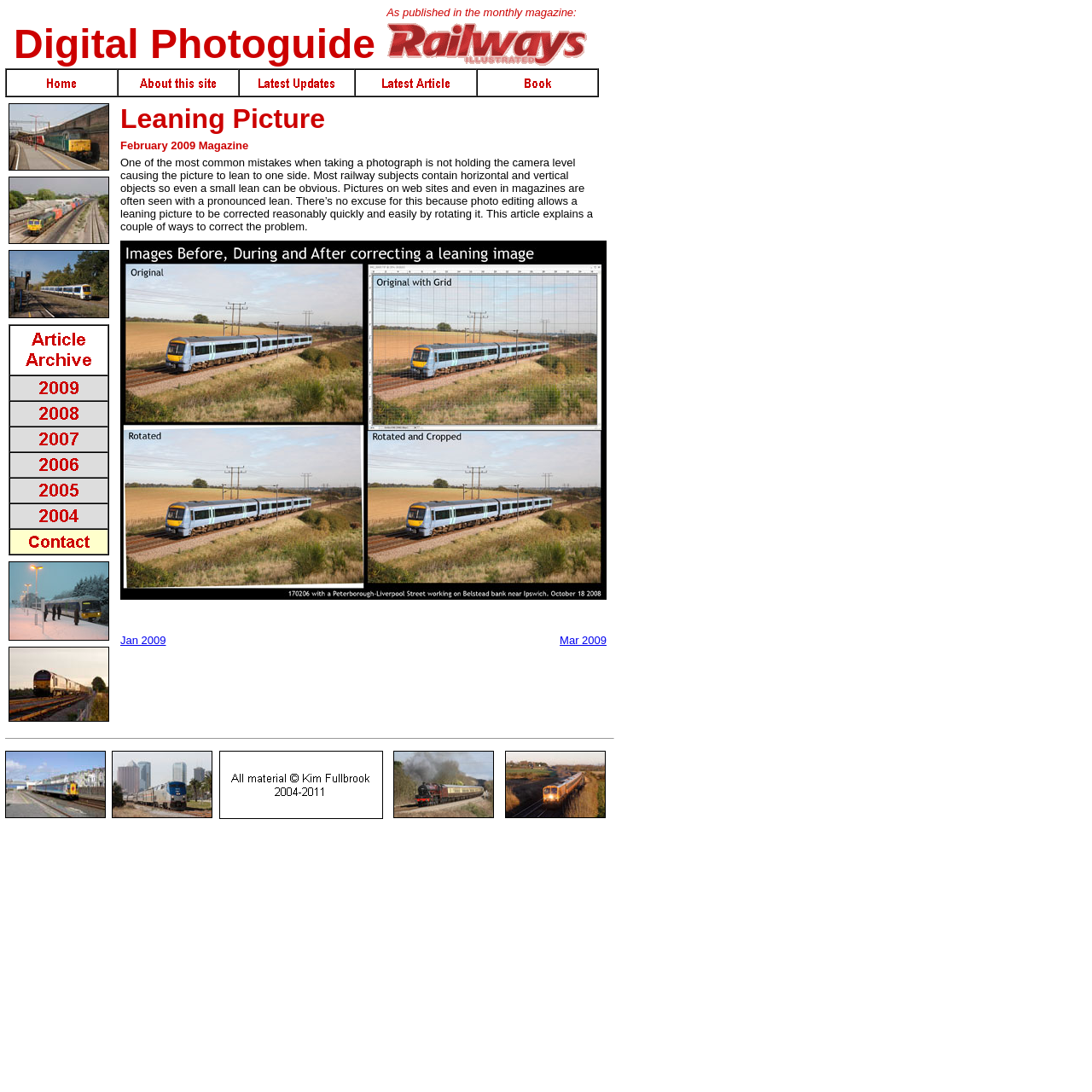What is the name of the magazine?
Please give a detailed answer to the question using the information shown in the image.

The name of the magazine can be inferred from the logo 'logo-railways-illustrated-red03' which is an image element in the webpage.